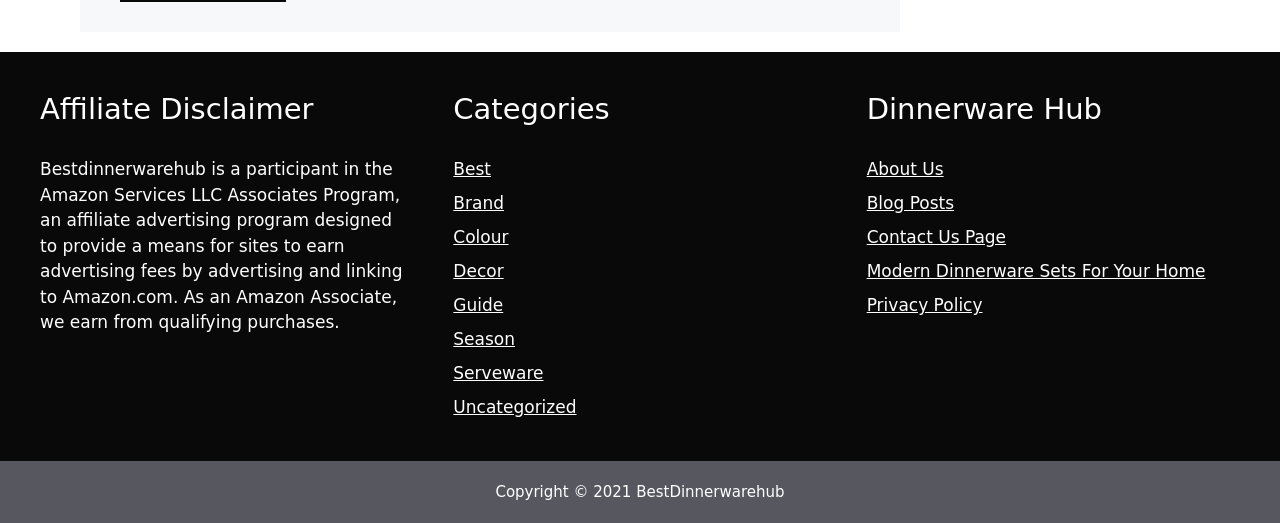Using details from the image, please answer the following question comprehensively:
What categories are available?

The categories available are listed as links, including Best, Brand, Colour, Decor, Guide, Season, Serveware, and Uncategorized, which can be found in the section with the heading 'Categories'.